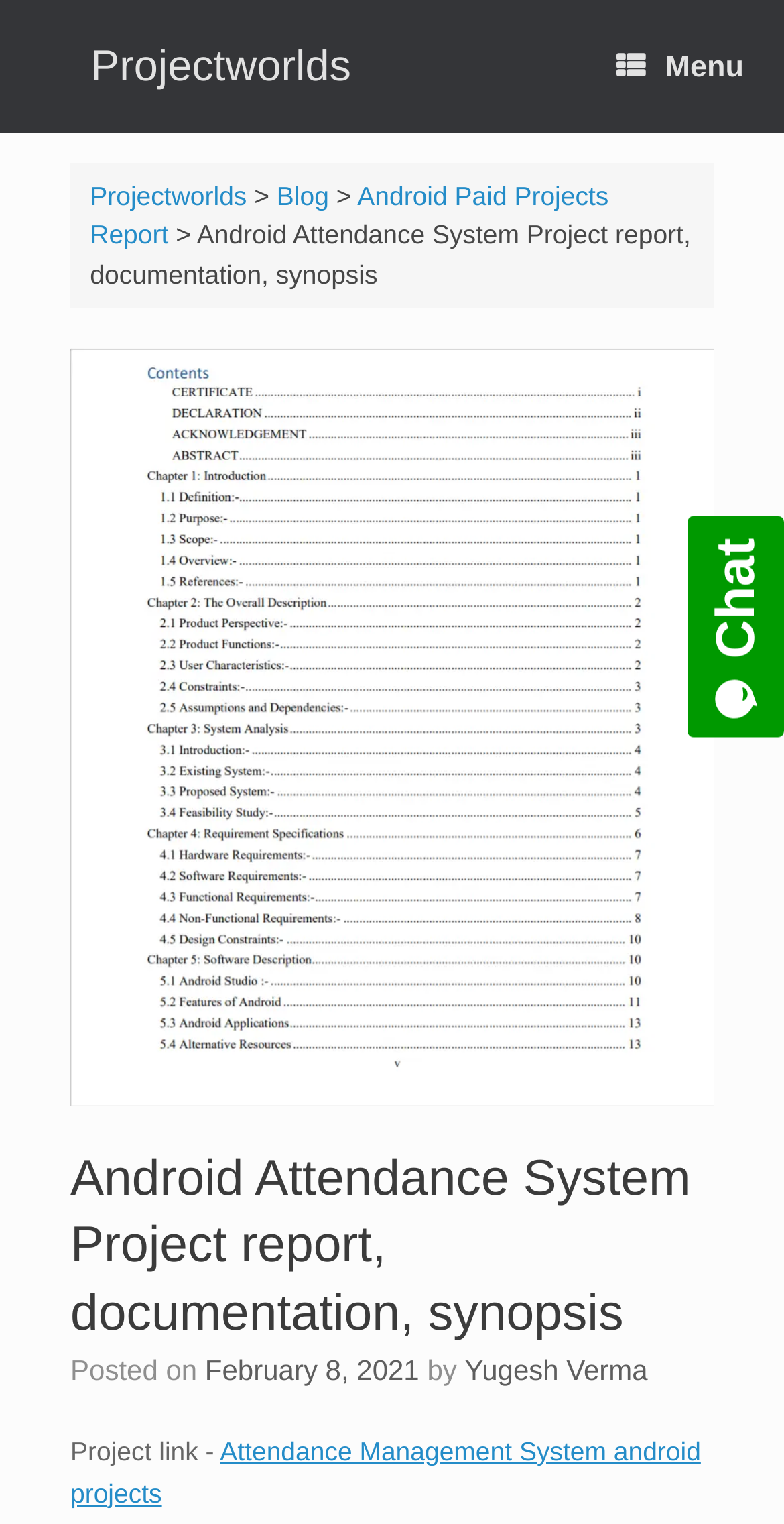Identify the bounding box coordinates of the element that should be clicked to fulfill this task: "Check the post date". The coordinates should be provided as four float numbers between 0 and 1, i.e., [left, top, right, bottom].

[0.261, 0.888, 0.535, 0.909]